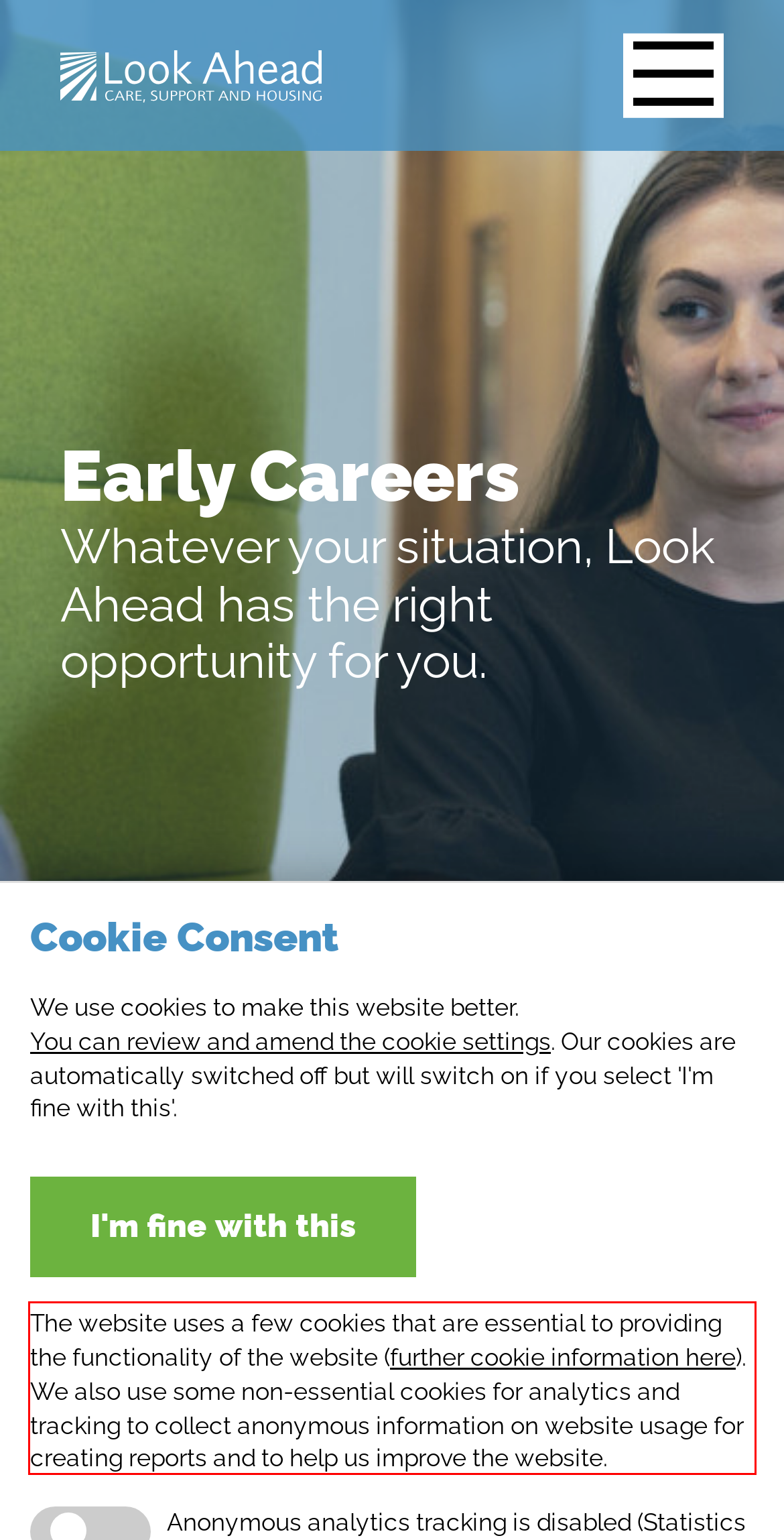With the given screenshot of a webpage, locate the red rectangle bounding box and extract the text content using OCR.

The website uses a few cookies that are essential to providing the functionality of the website (further cookie information here). We also use some non-essential cookies for analytics and tracking to collect anonymous information on website usage for creating reports and to help us improve the website.